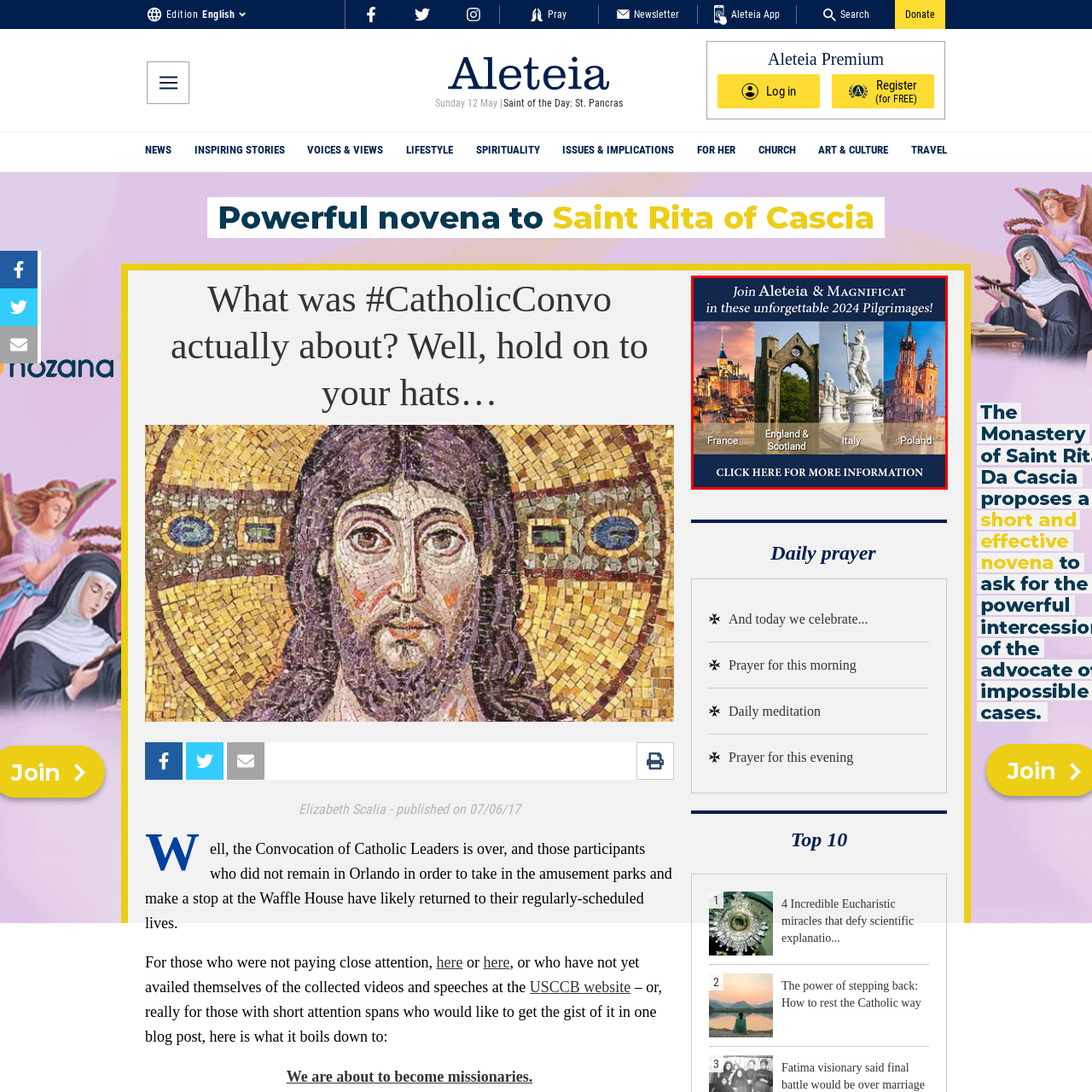Please provide a thorough description of the image inside the red frame.

Join Aleteia and Magnificat on unforgettable 2024 pilgrimages to historic and spiritually enriching locations across Europe. This vibrant image features striking landmarks from four countries: France, England & Scotland, Italy, and Poland, inviting participants to explore their rich cultural and religious heritage. The collage captures iconic sites that embody the essence of each destination, making it an ideal opportunity for spiritual growth and unforgettable experiences. Click the link for more information and to embark on a journey of faith and discovery.